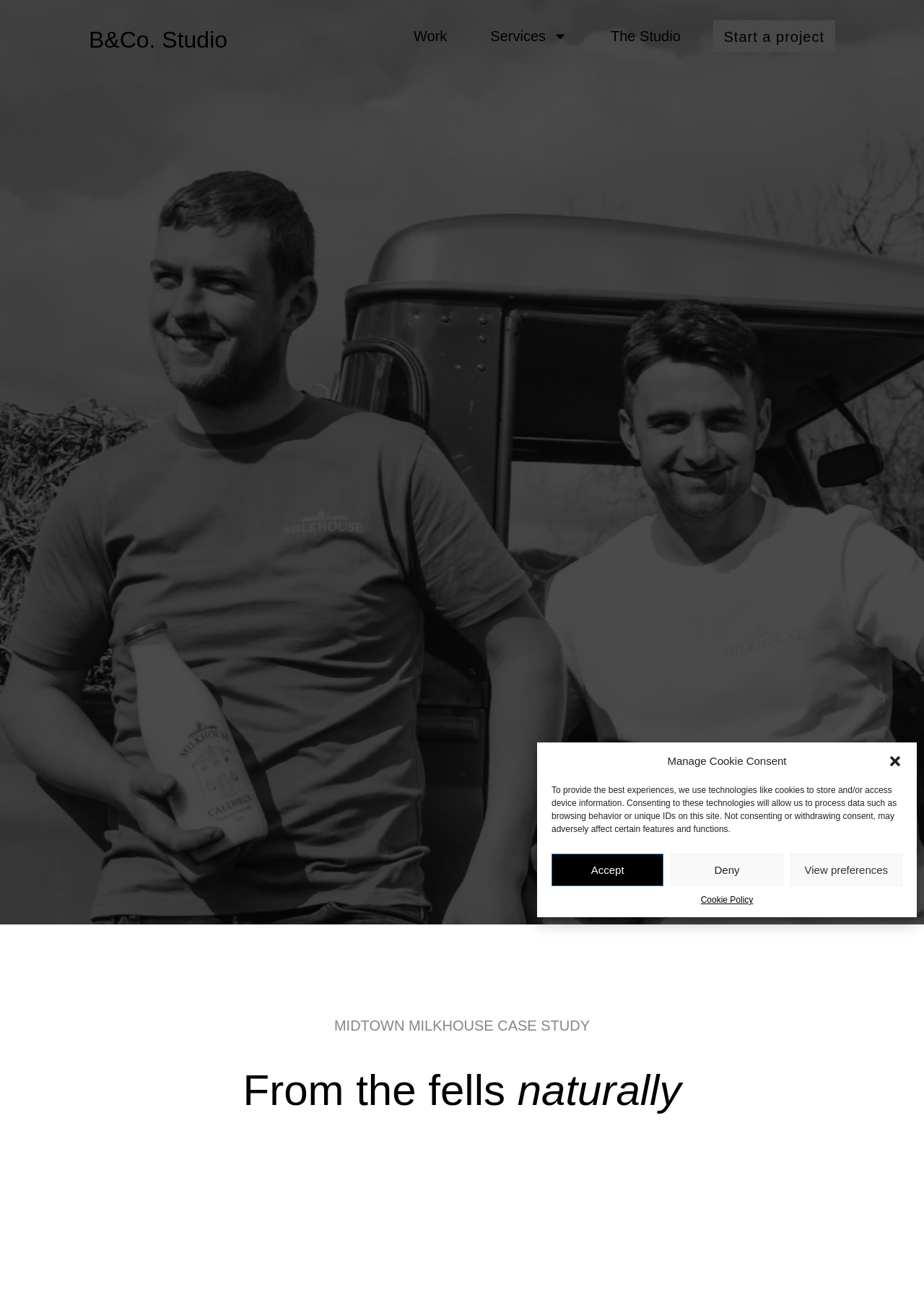Determine the coordinates of the bounding box for the clickable area needed to execute this instruction: "go to the studio".

[0.653, 0.019, 0.744, 0.037]